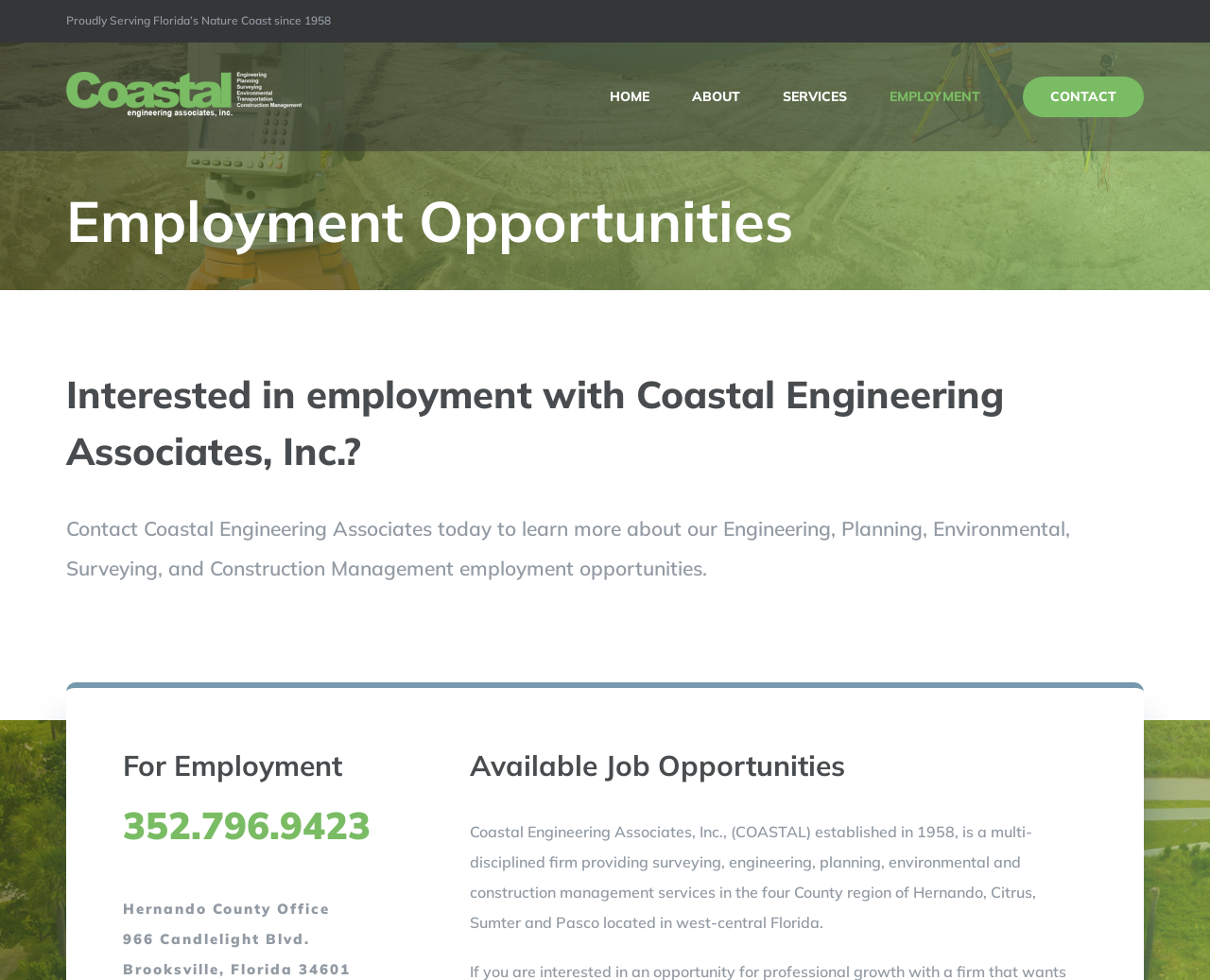Reply to the question below using a single word or brief phrase:
What is the name of the company?

Coastal Engineering Associates, Inc.